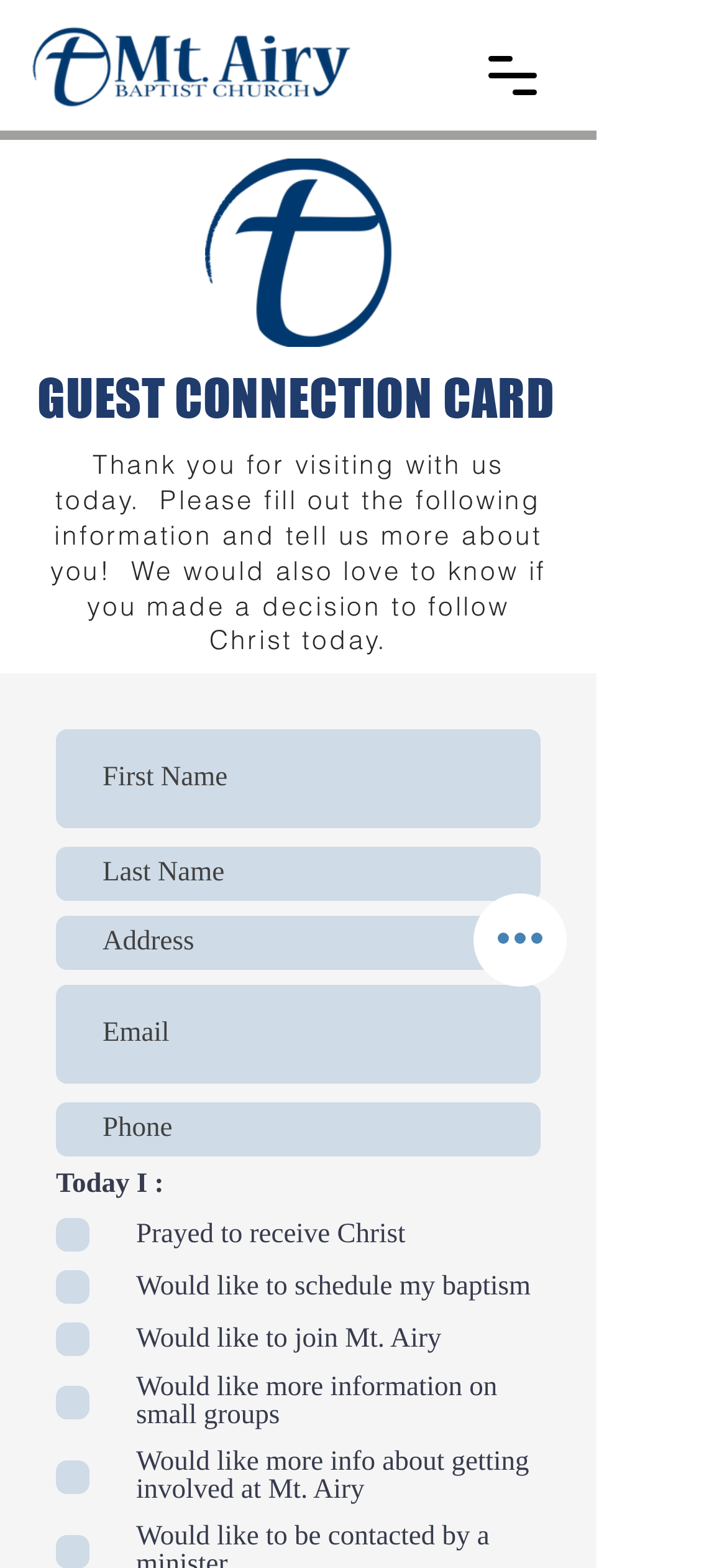Explain the contents of the webpage comprehensively.

The webpage is a connection card for Mt. Airy Baptist Church. At the top left, there is a link, and next to it, a button to open a navigation menu. Below the navigation button, there is an image of the church's symbol. 

To the right of the image, there are two headings. The first heading reads "GUEST CONNECTION CARD" and the second heading is a welcome message, asking visitors to fill out the following information and share their experience. 

Below the headings, there are several text boxes to input personal information, including first name, last name, address, email, and phone number. Some of these fields are required. 

Under the text boxes, there are six checkboxes with options to indicate various decisions or requests, such as praying to receive Christ, scheduling a baptism, joining the church, and seeking more information about small groups or getting involved at Mt. Airy. 

At the bottom right, there is a button labeled "Quick actions".